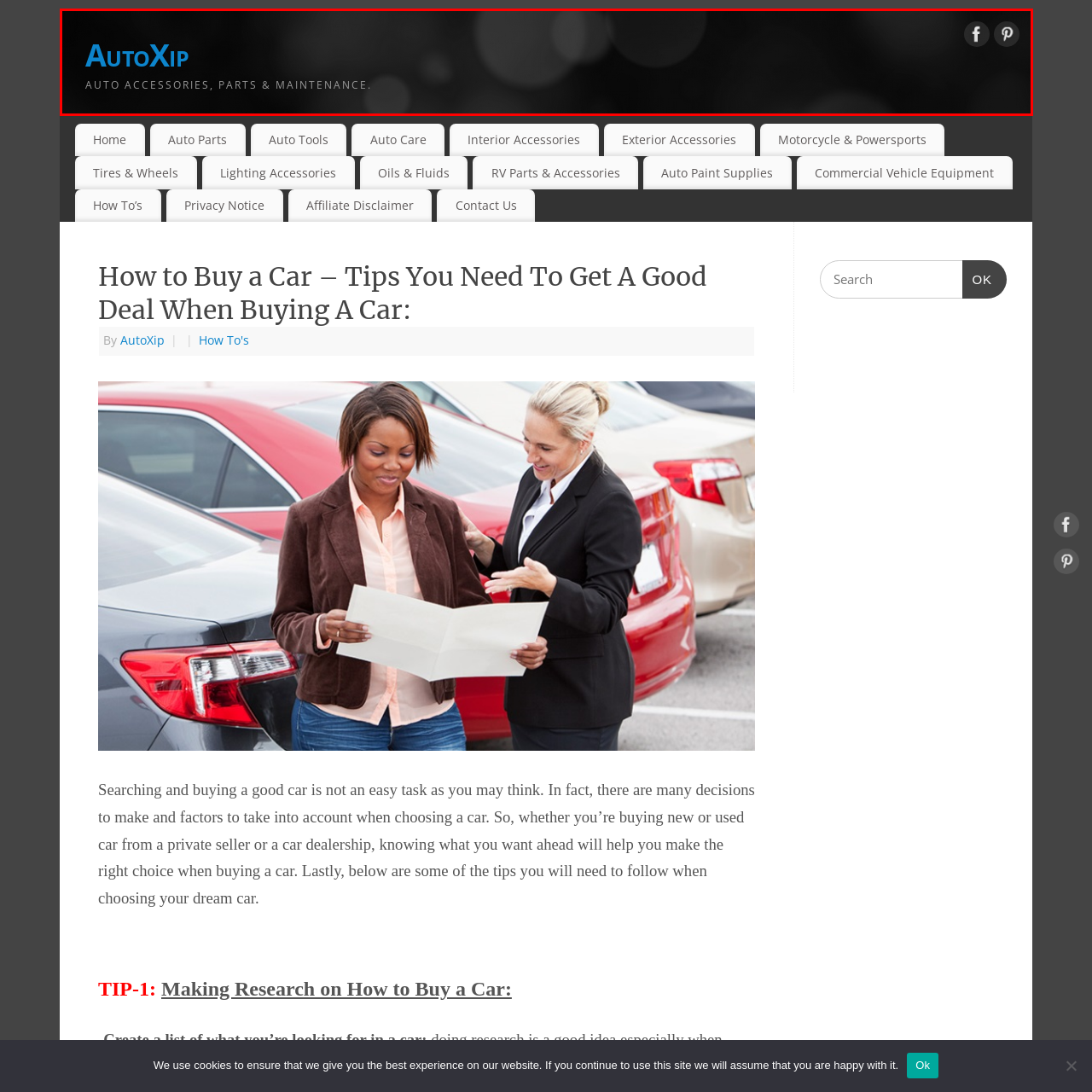Create an extensive description for the image inside the red frame.

The image showcases the logo and tagline of "AutoXip," a brand focused on auto accessories, parts, and maintenance. The logo is prominently displayed in a bold blue font against a sleek, dark background, suggesting a modern and professional aesthetic. Below the logo, the tagline "AUTO ACCESSORIES, PARTS & MAINTENANCE." emphasizes the company's commitment to providing essential products for vehicle care. To the right, social media icons for Facebook and Pinterest are featured, inviting users to connect and engage with the brand online. The overall design reflects a dedication to quality and functionality in the automotive industry.